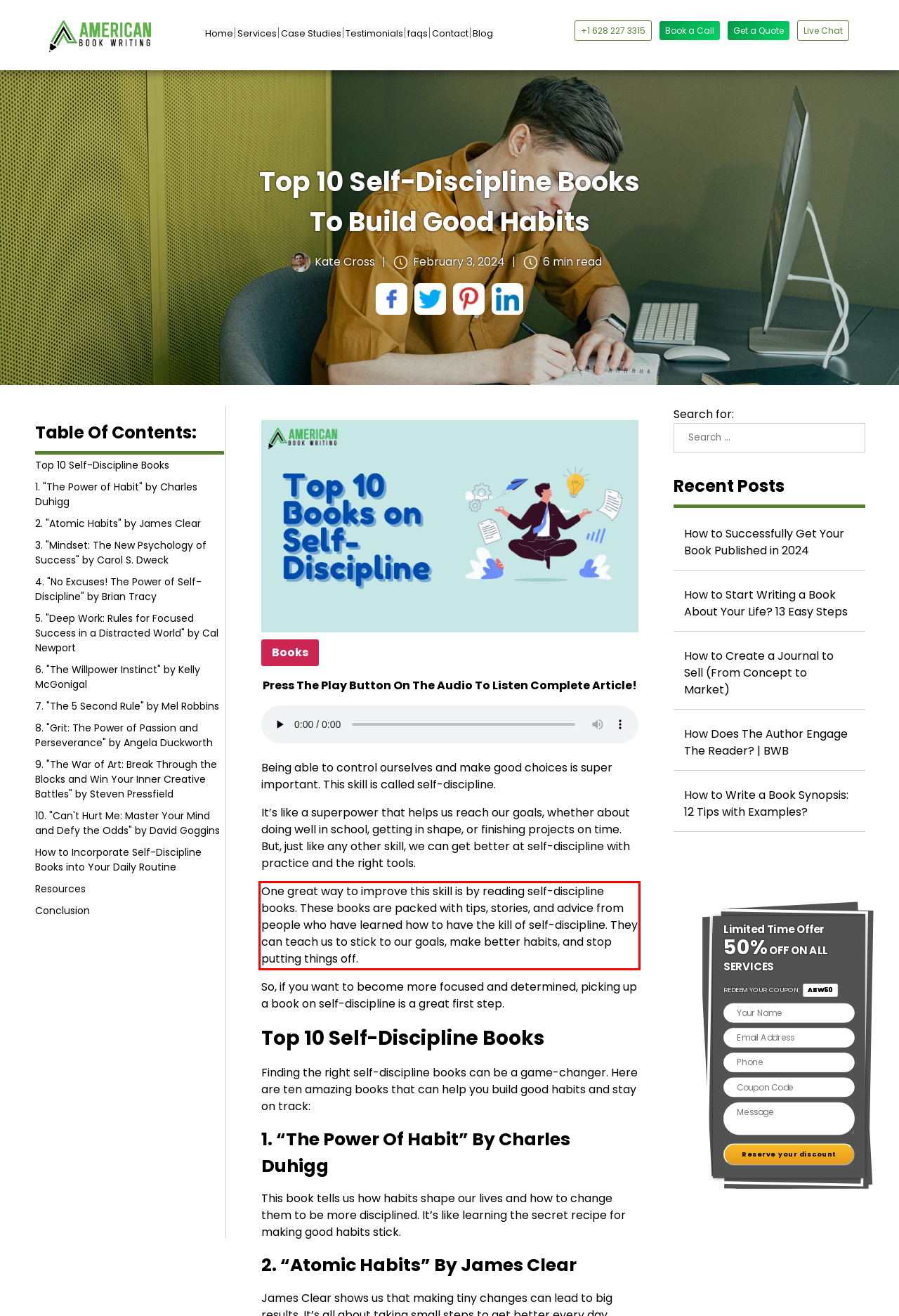Given a webpage screenshot with a red bounding box, perform OCR to read and deliver the text enclosed by the red bounding box.

One great way to improve this skill is by reading self-discipline books. These books are packed with tips, stories, and advice from people who have learned how to have the kill of self-discipline. They can teach us to stick to our goals, make better habits, and stop putting things off.